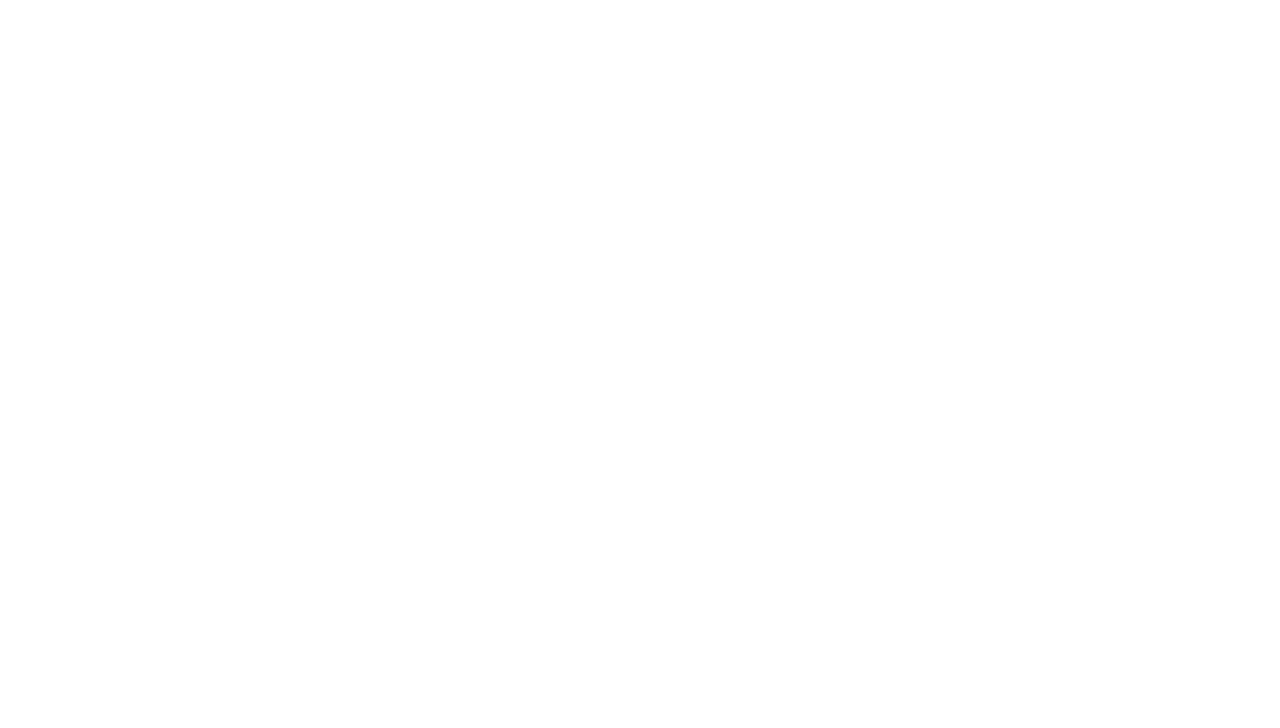How many images are on this webpage?
Based on the visual content, answer with a single word or a brief phrase.

9